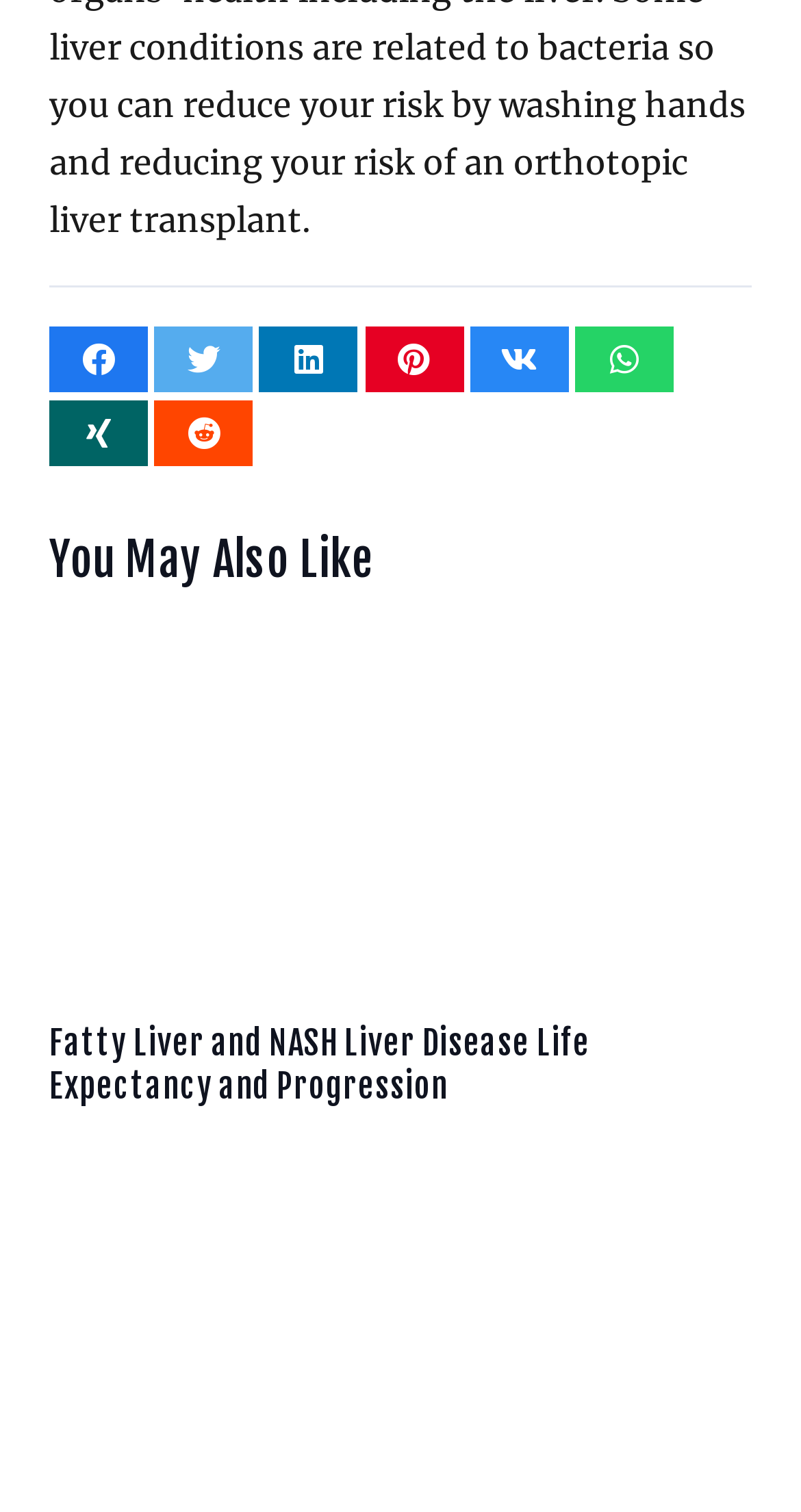Extract the bounding box coordinates for the UI element described by the text: "aria-label="Tweet this" title="Tweet this"". The coordinates should be in the form of [left, top, right, bottom] with values between 0 and 1.

[0.193, 0.217, 0.316, 0.26]